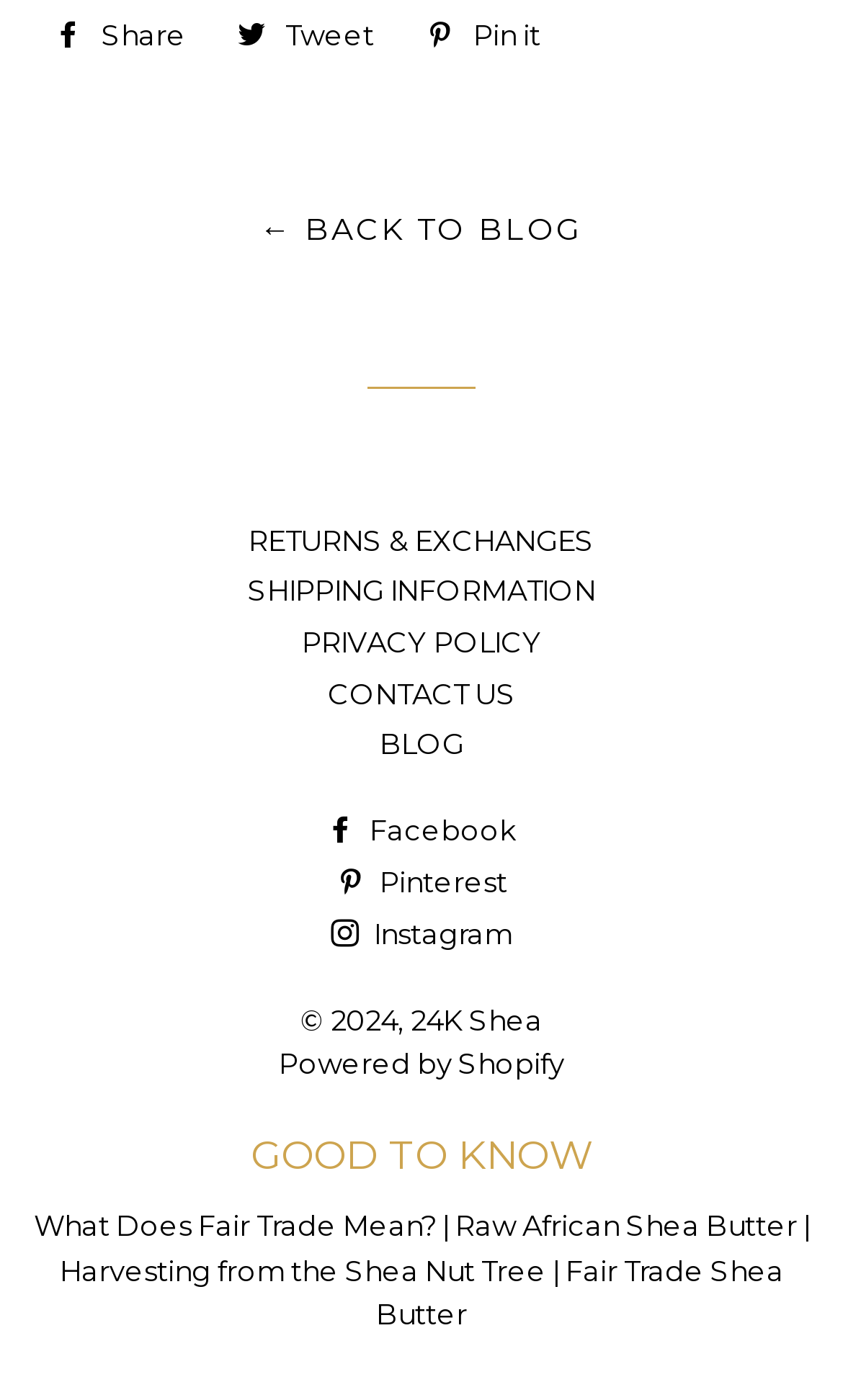Locate the bounding box coordinates of the area to click to fulfill this instruction: "Learn about fair trade". The bounding box should be presented as four float numbers between 0 and 1, in the order [left, top, right, bottom].

[0.04, 0.863, 0.517, 0.888]